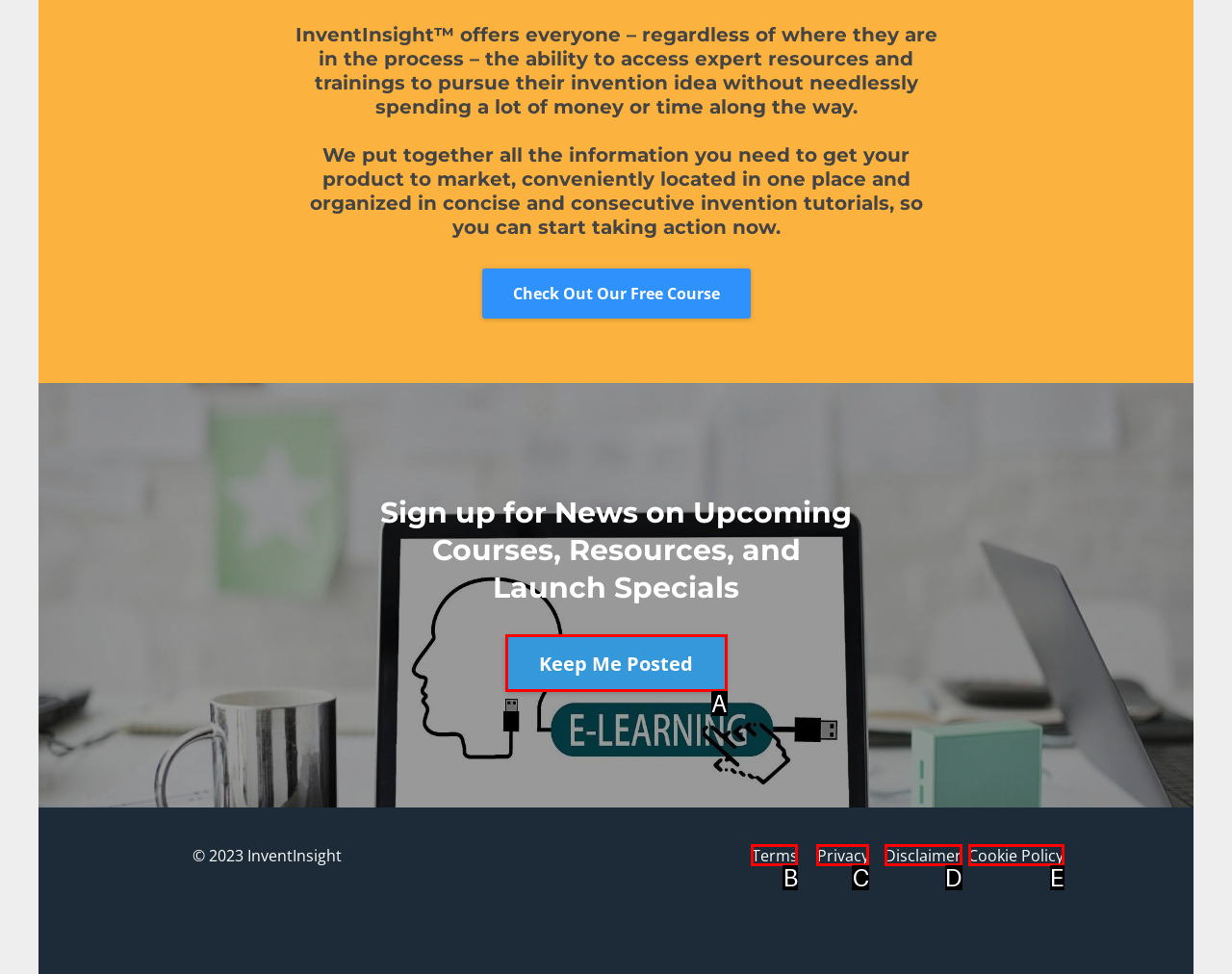Find the HTML element that matches the description: Cookie Policy. Answer using the letter of the best match from the available choices.

E